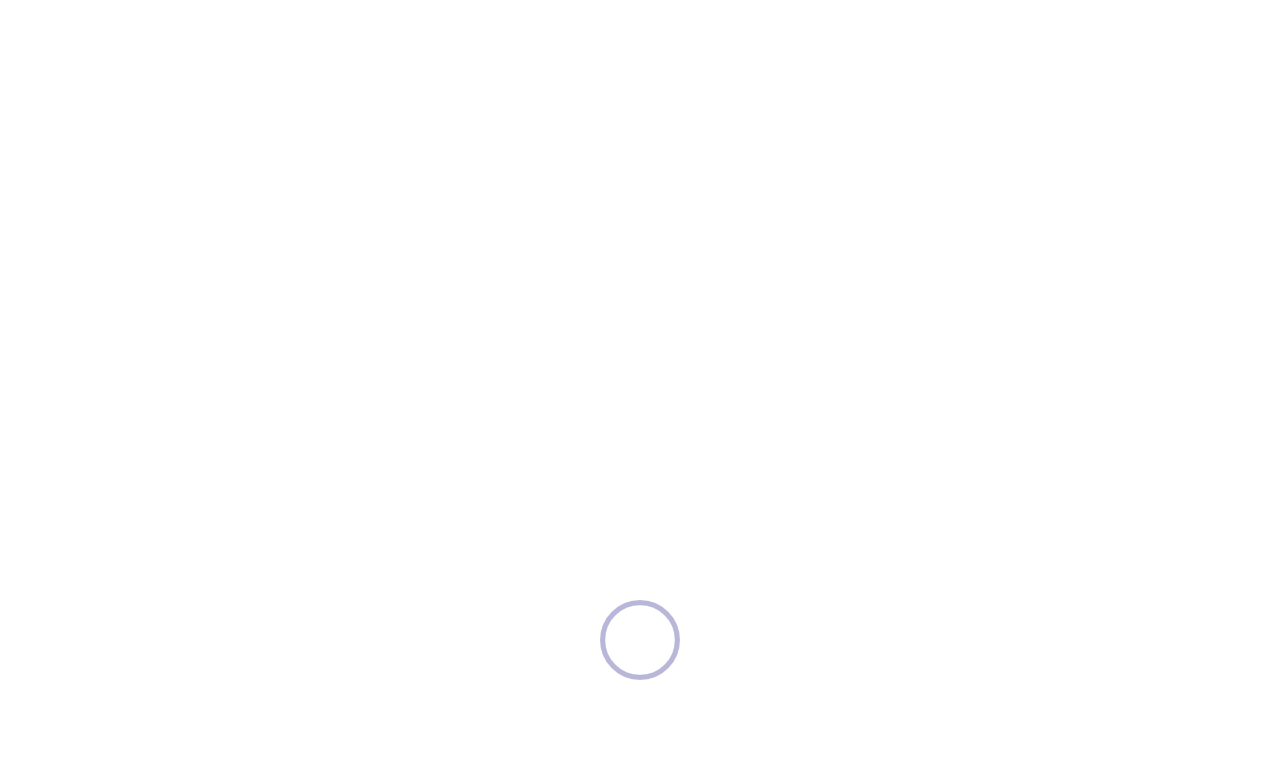Determine the bounding box coordinates of the clickable element necessary to fulfill the instruction: "Search for jobs". Provide the coordinates as four float numbers within the 0 to 1 range, i.e., [left, top, right, bottom].

[0.477, 0.133, 0.544, 0.237]